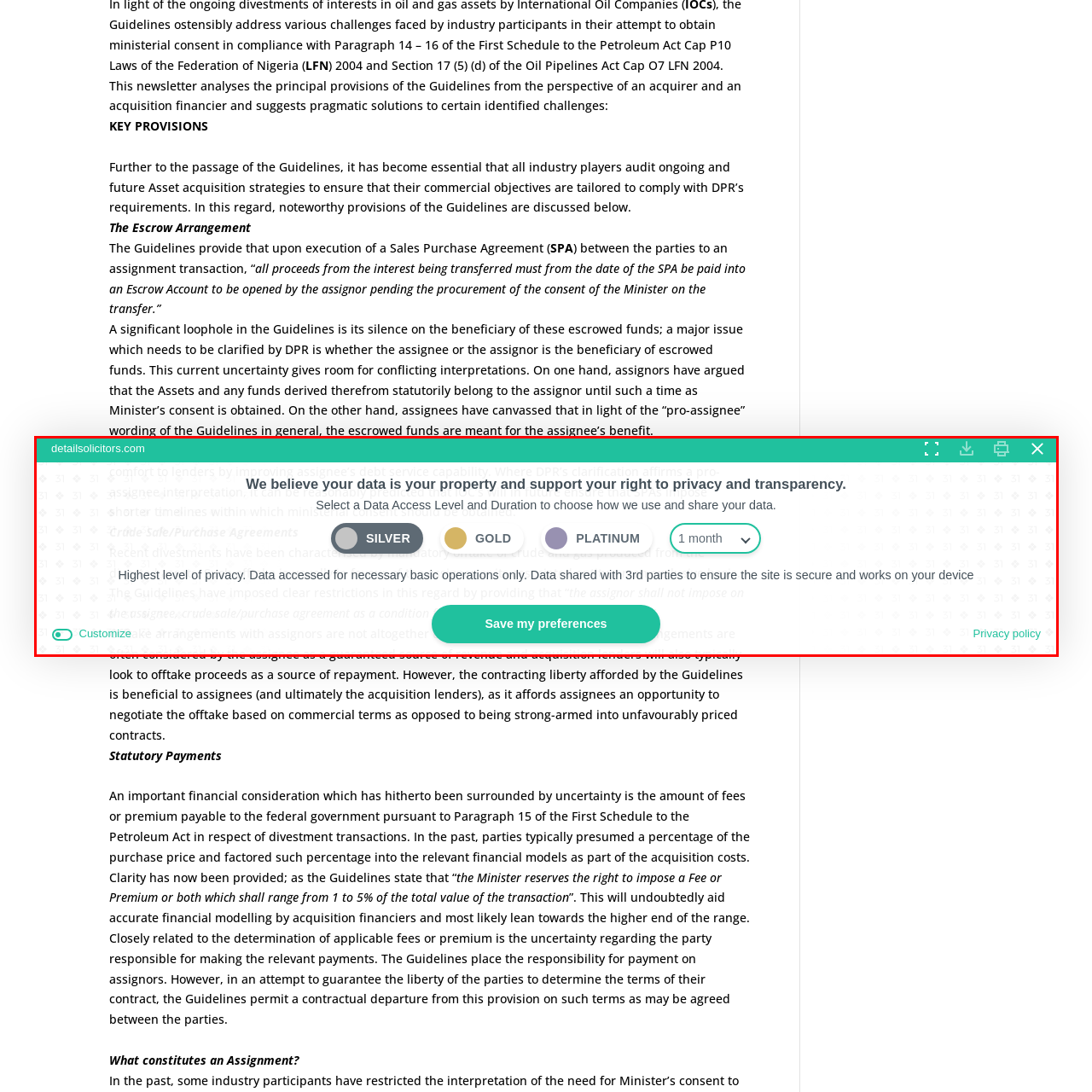What is the purpose of the 'Save my preferences' button?  
Pay attention to the image within the red frame and give a detailed answer based on your observations from the image.

The purpose of the 'Save my preferences' button can be understood by its label and its placement on the interface. It is likely that this button is used to confirm and save the user's privacy preferences, allowing them to effectively manage their privacy settings.